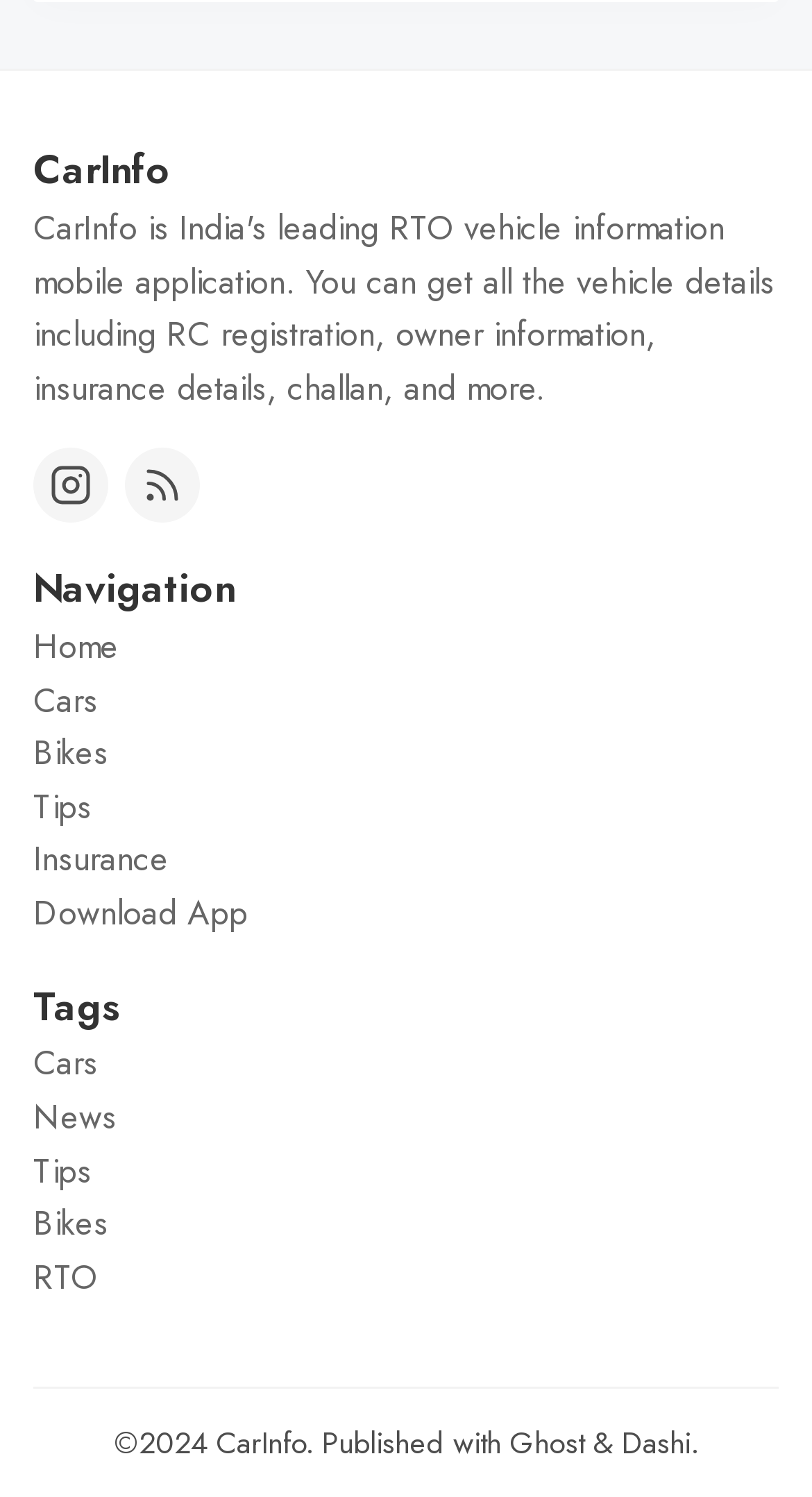From the element description Home, predict the bounding box coordinates of the UI element. The coordinates must be specified in the format (top-left x, top-left y, bottom-right x, bottom-right y) and should be within the 0 to 1 range.

[0.041, 0.416, 0.146, 0.448]